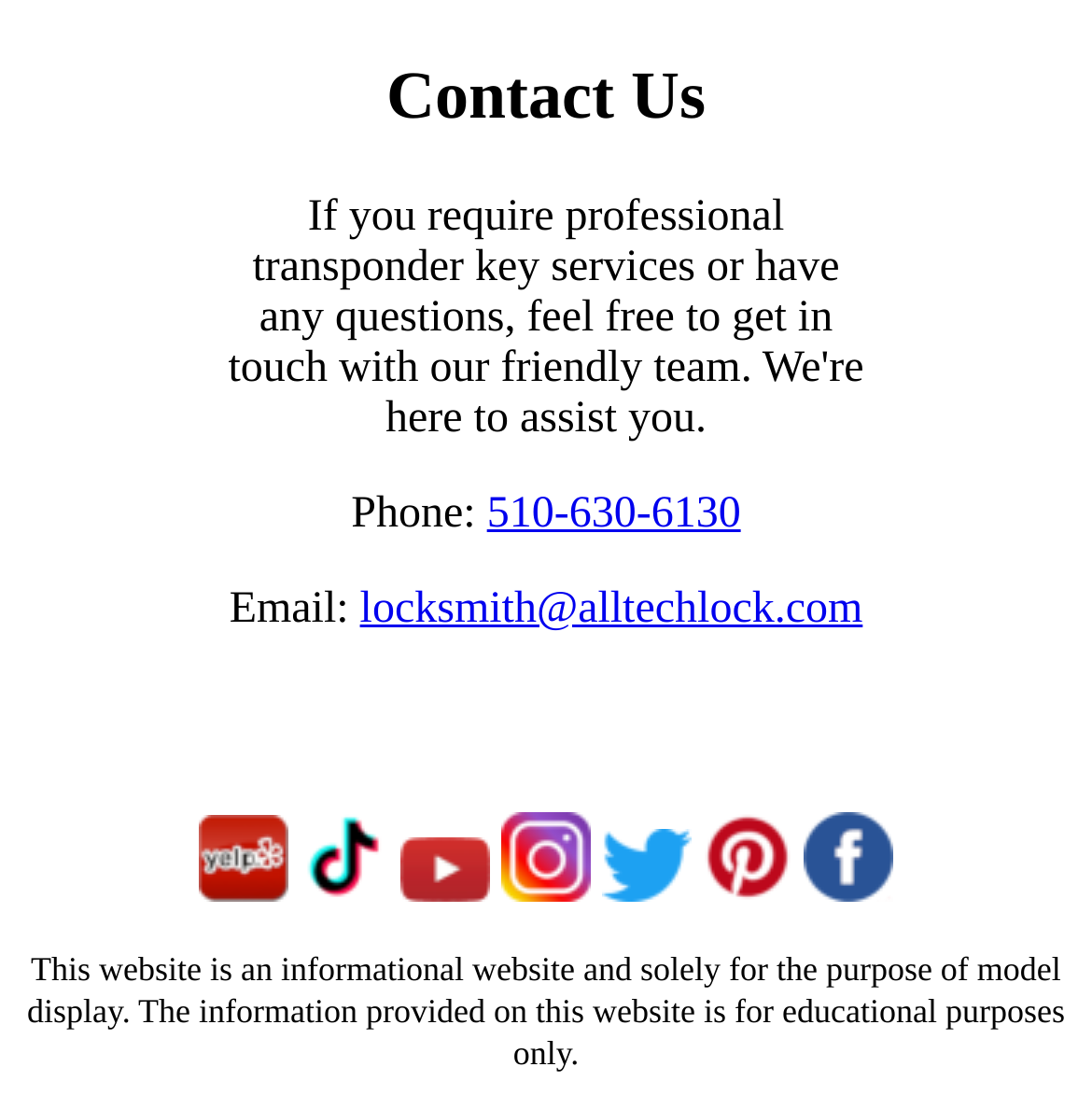Please determine the bounding box coordinates of the section I need to click to accomplish this instruction: "Send an email".

[0.33, 0.528, 0.79, 0.571]